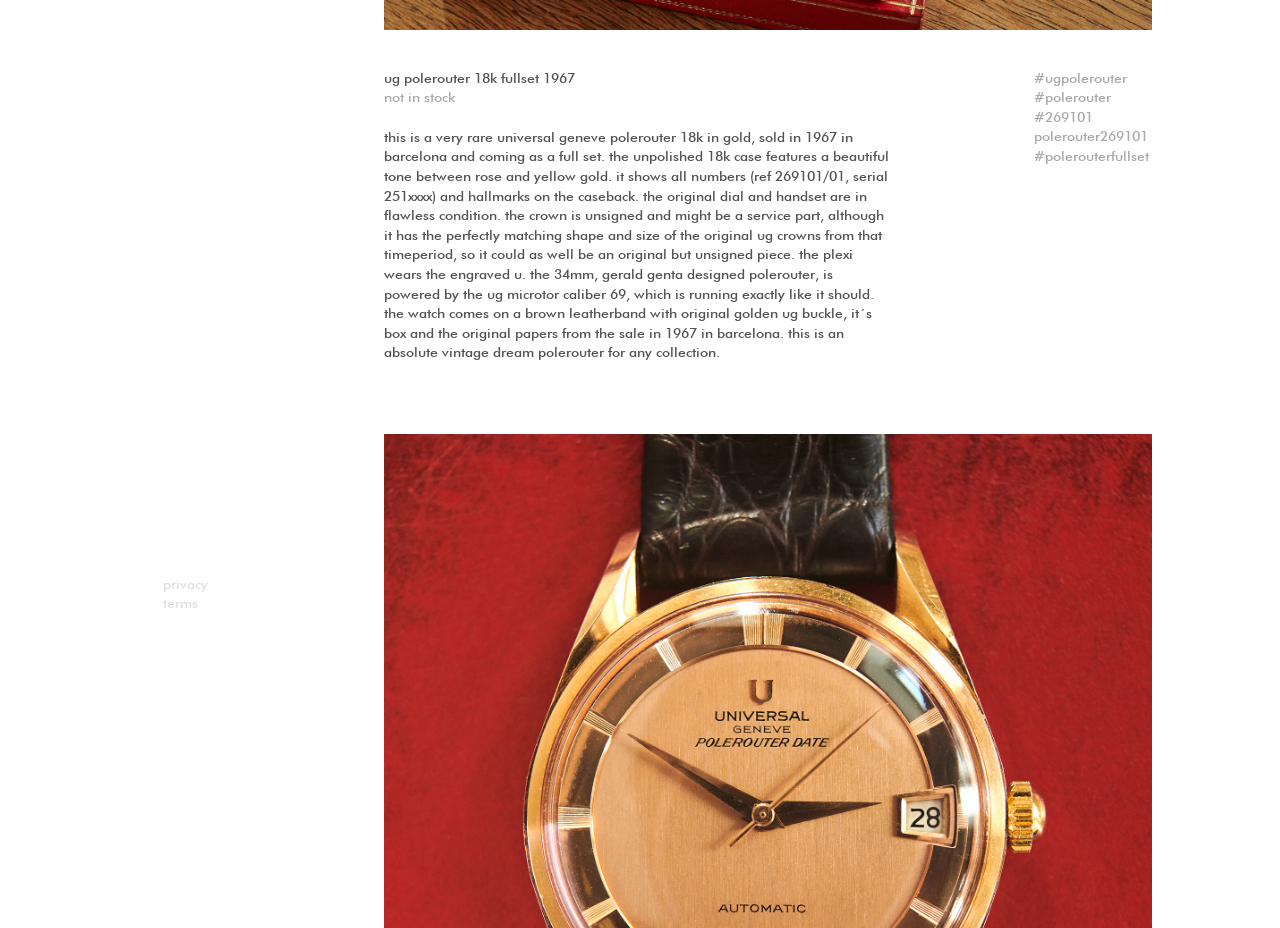Find the bounding box of the element with the following description: "Privacy". The coordinates must be four float numbers between 0 and 1, formatted as [left, top, right, bottom].

[0.127, 0.62, 0.162, 0.642]